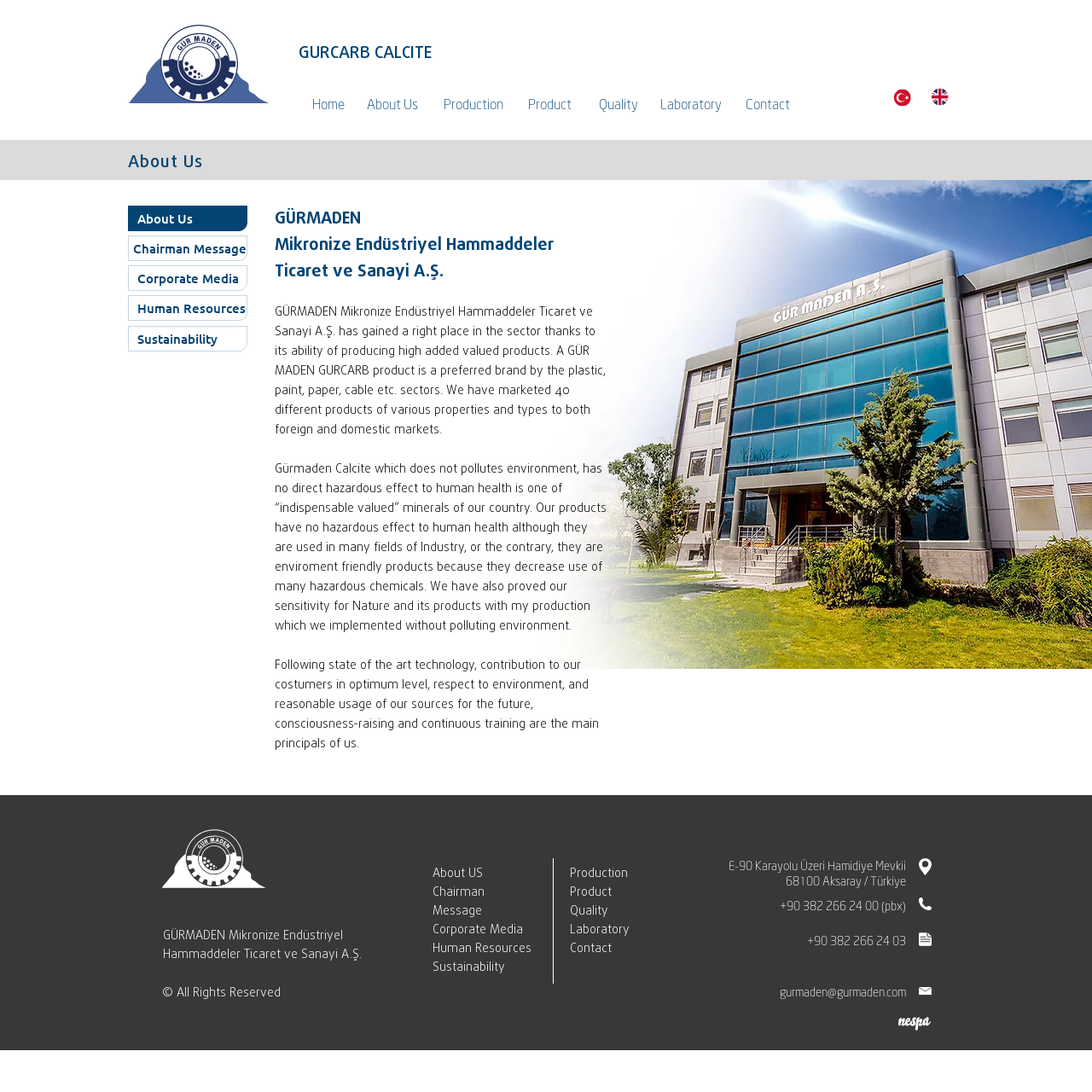Identify the bounding box coordinates for the element you need to click to achieve the following task: "Click the 'Home' link". The coordinates must be four float values ranging from 0 to 1, formatted as [left, top, right, bottom].

[0.273, 0.08, 0.328, 0.111]